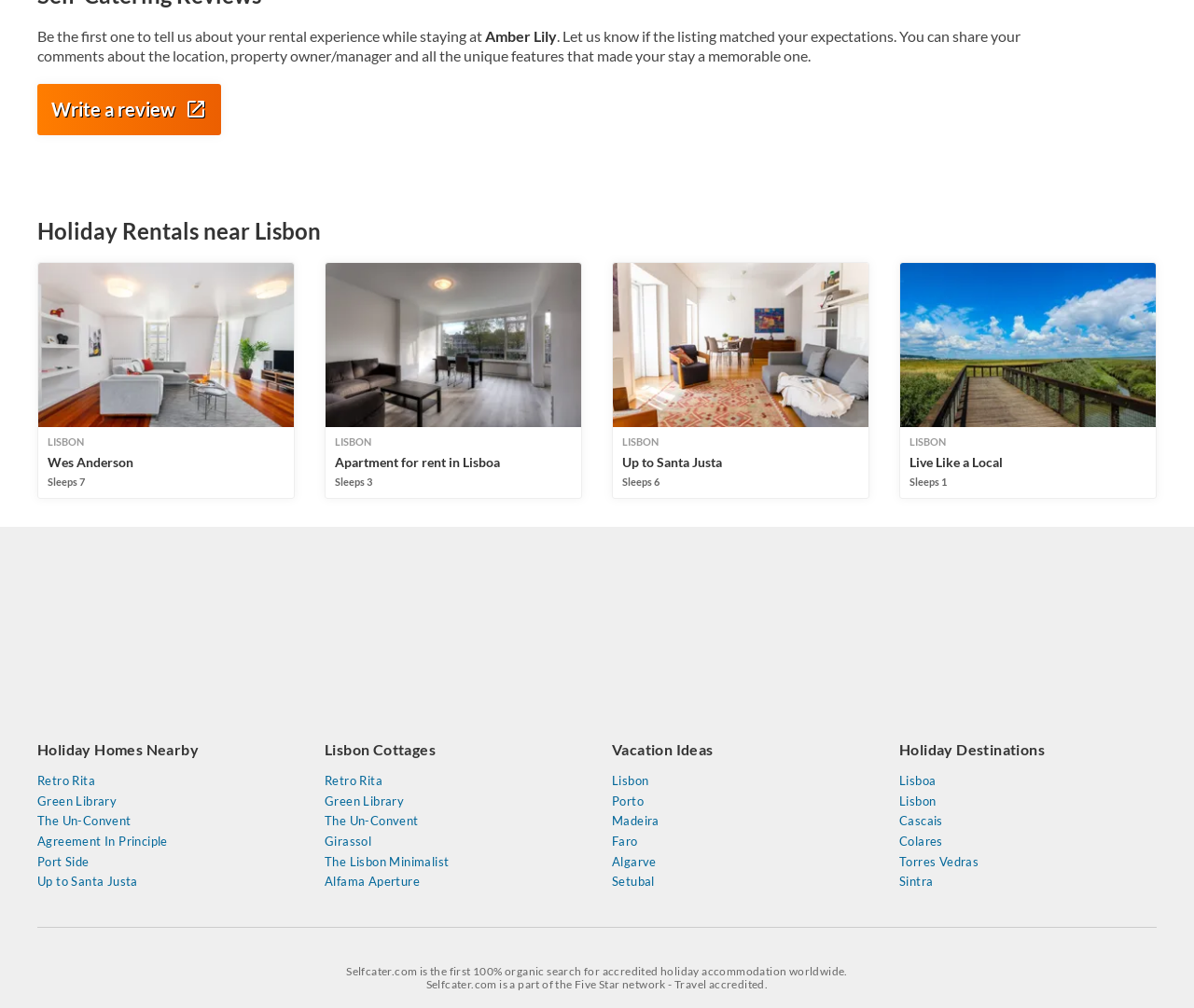Give a concise answer of one word or phrase to the question: 
How many types of accommodations are listed?

3